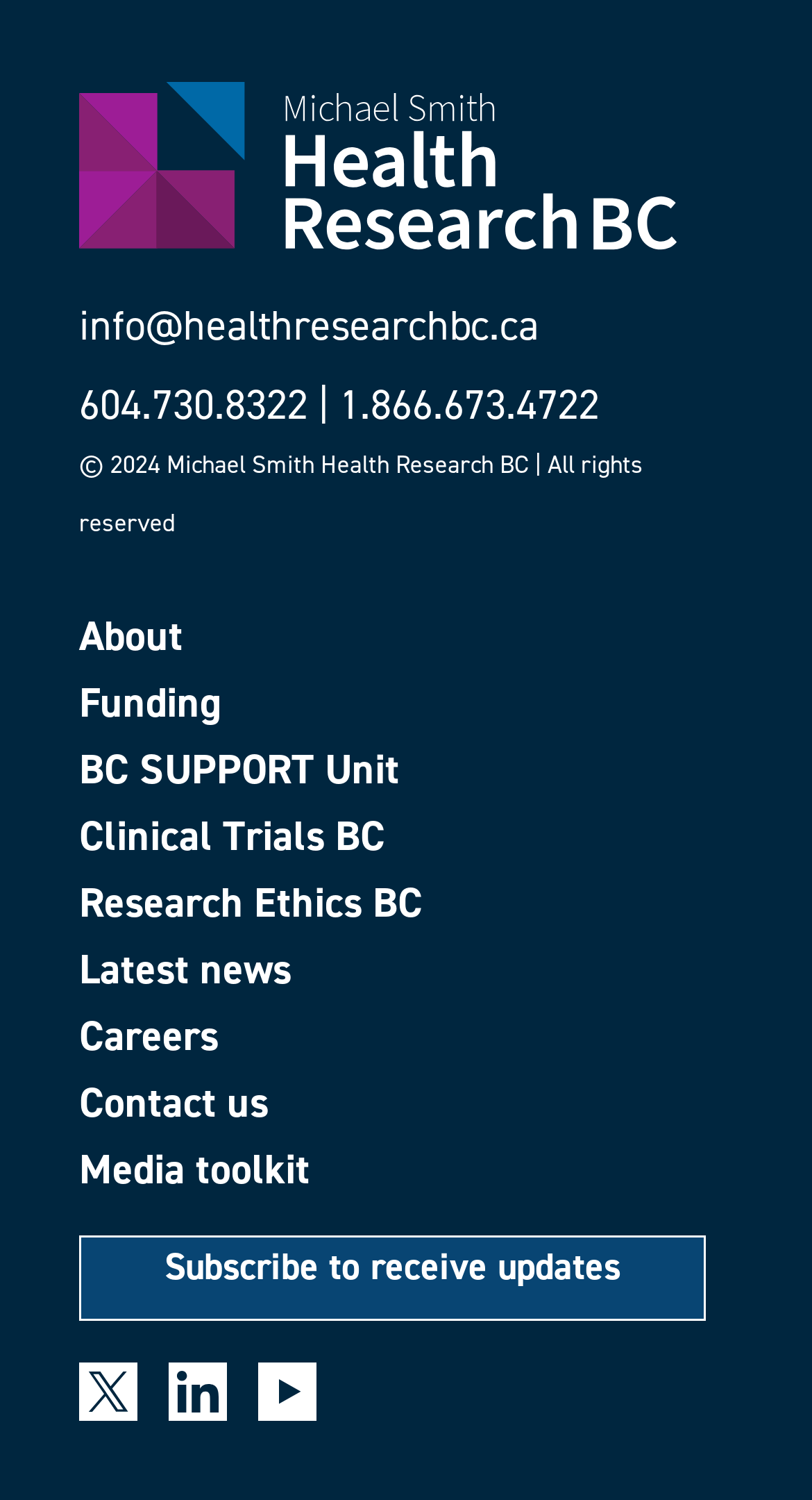Highlight the bounding box coordinates of the region I should click on to meet the following instruction: "Click on Contact us".

[0.097, 0.721, 0.903, 0.749]